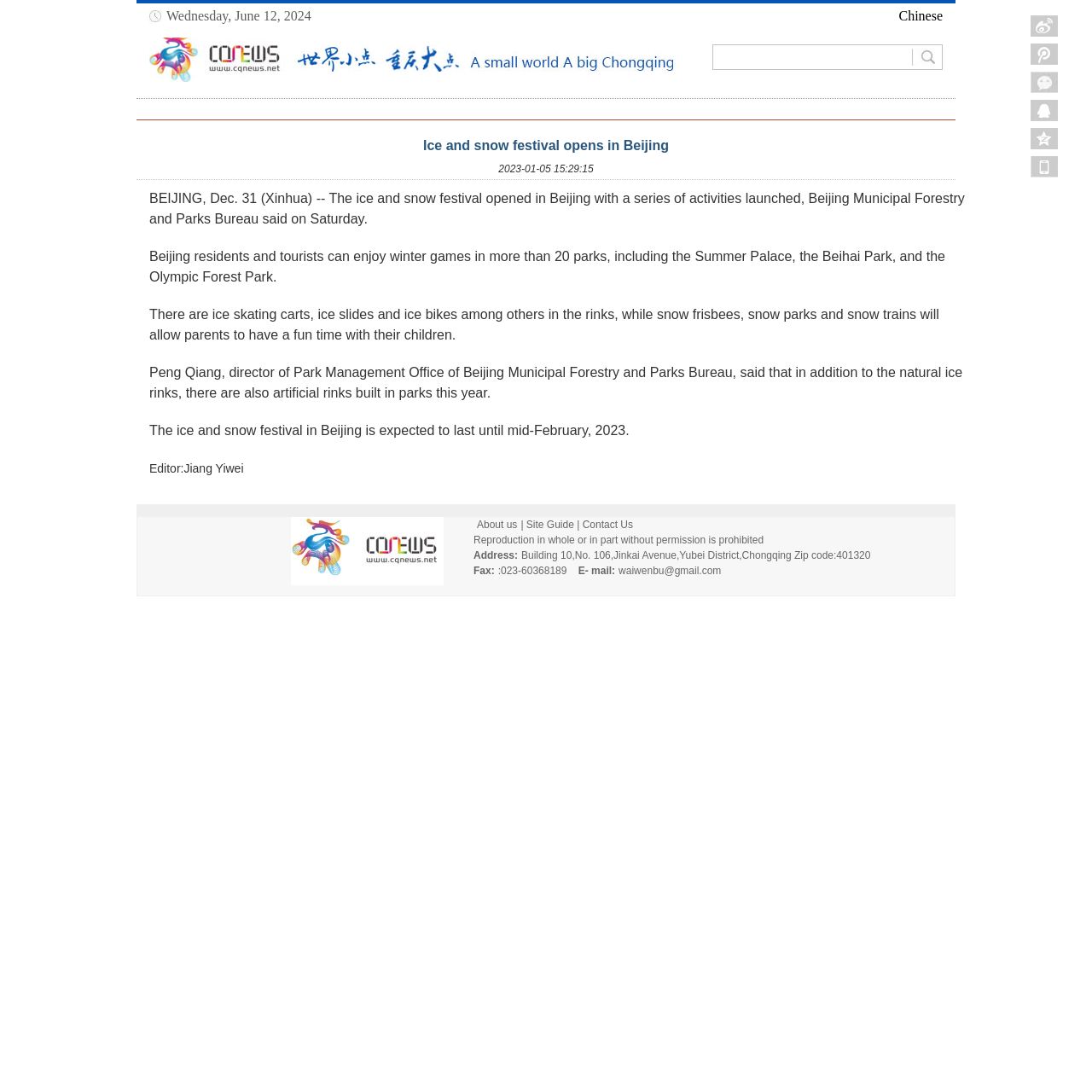Identify the bounding box coordinates for the UI element that matches this description: "QQ好友".

[0.944, 0.117, 0.969, 0.137]